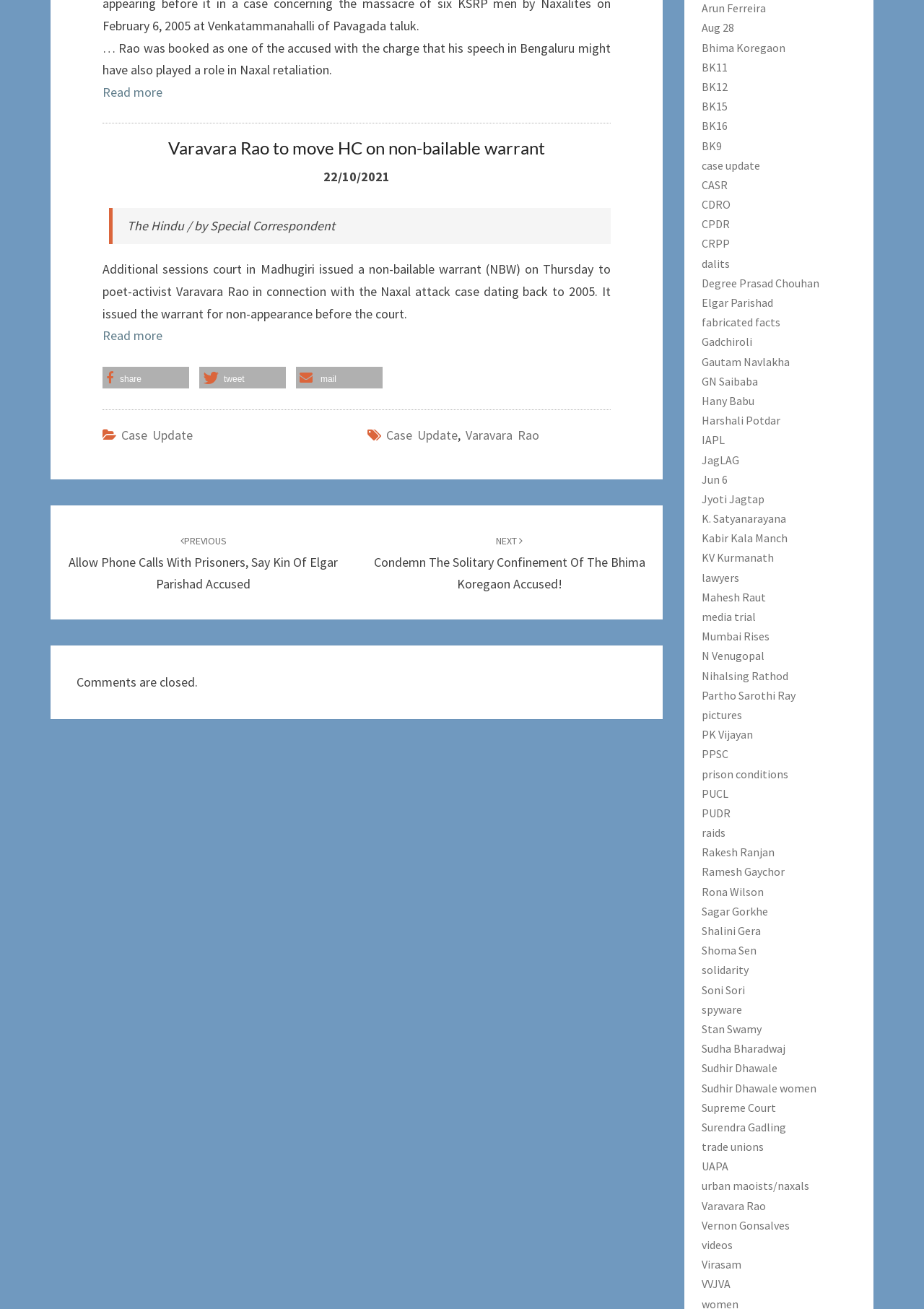Indicate the bounding box coordinates of the element that needs to be clicked to satisfy the following instruction: "Check case updates". The coordinates should be four float numbers between 0 and 1, i.e., [left, top, right, bottom].

[0.131, 0.326, 0.209, 0.339]